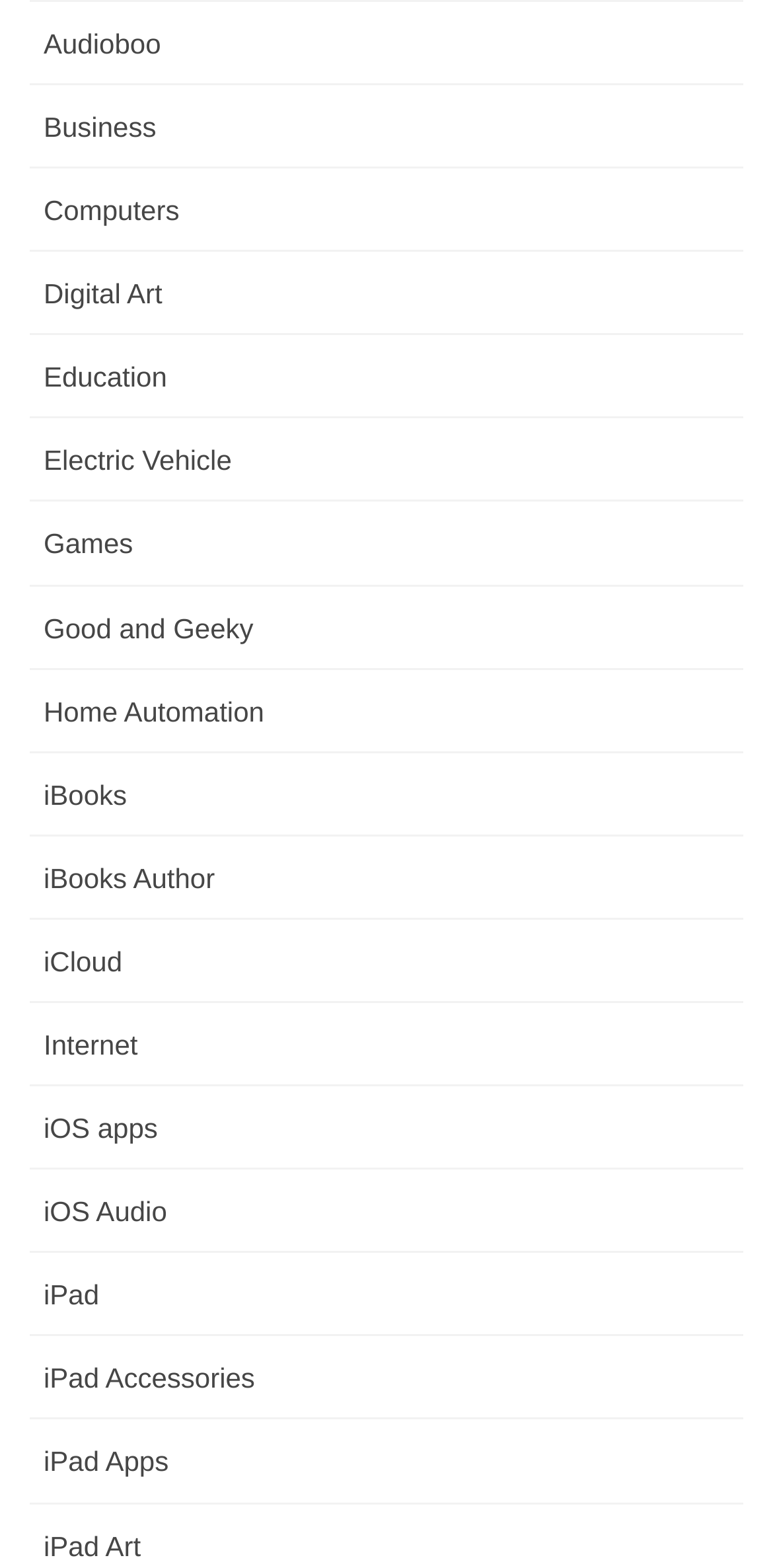Identify the bounding box coordinates for the UI element described as: "Good and Geeky".

[0.038, 0.374, 0.962, 0.427]